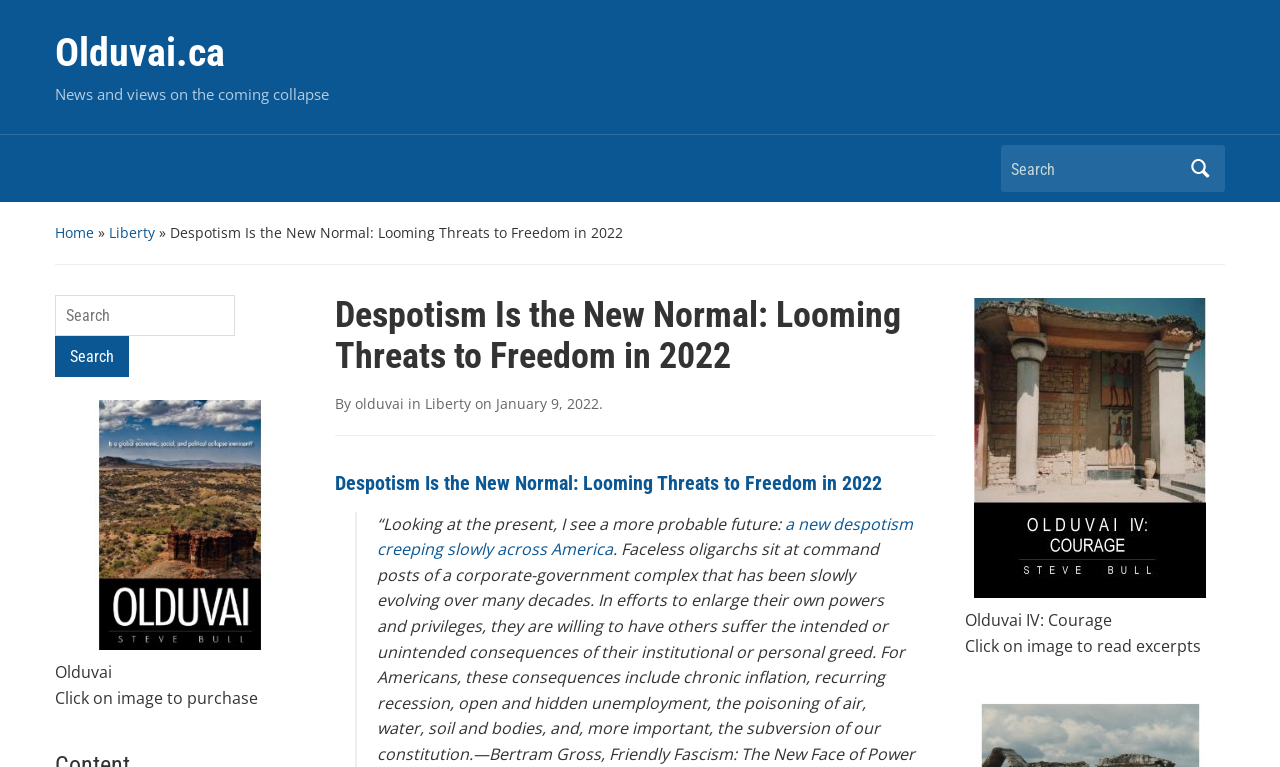Using the description: "Liberty", identify the bounding box of the corresponding UI element in the screenshot.

[0.332, 0.513, 0.368, 0.538]